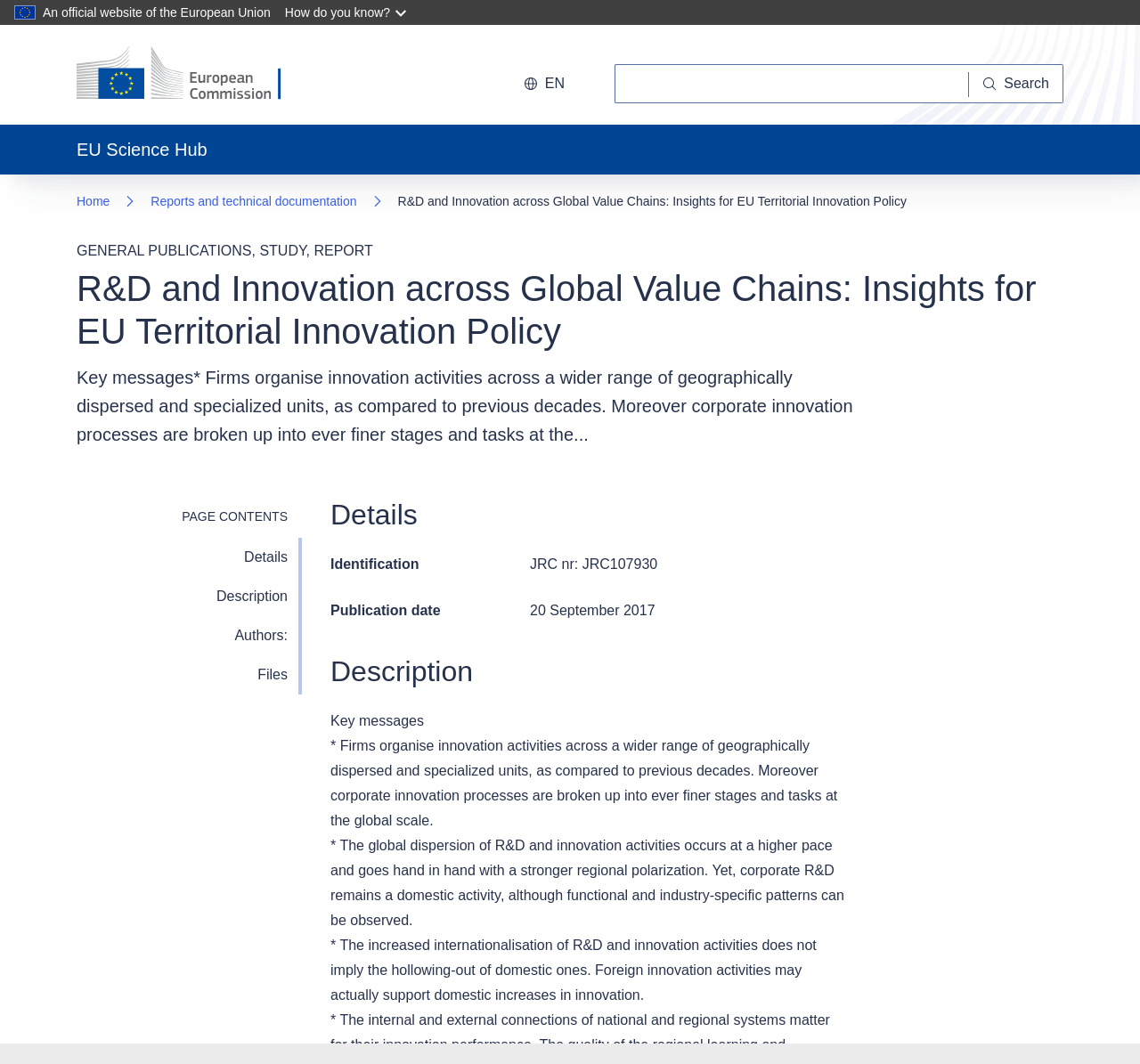Determine the bounding box coordinates of the target area to click to execute the following instruction: "Read the description."

[0.29, 0.67, 0.372, 0.685]